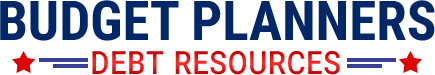What is the purpose of the two red stars in the logo?
Based on the image, provide your answer in one word or phrase.

Signify support and assistance